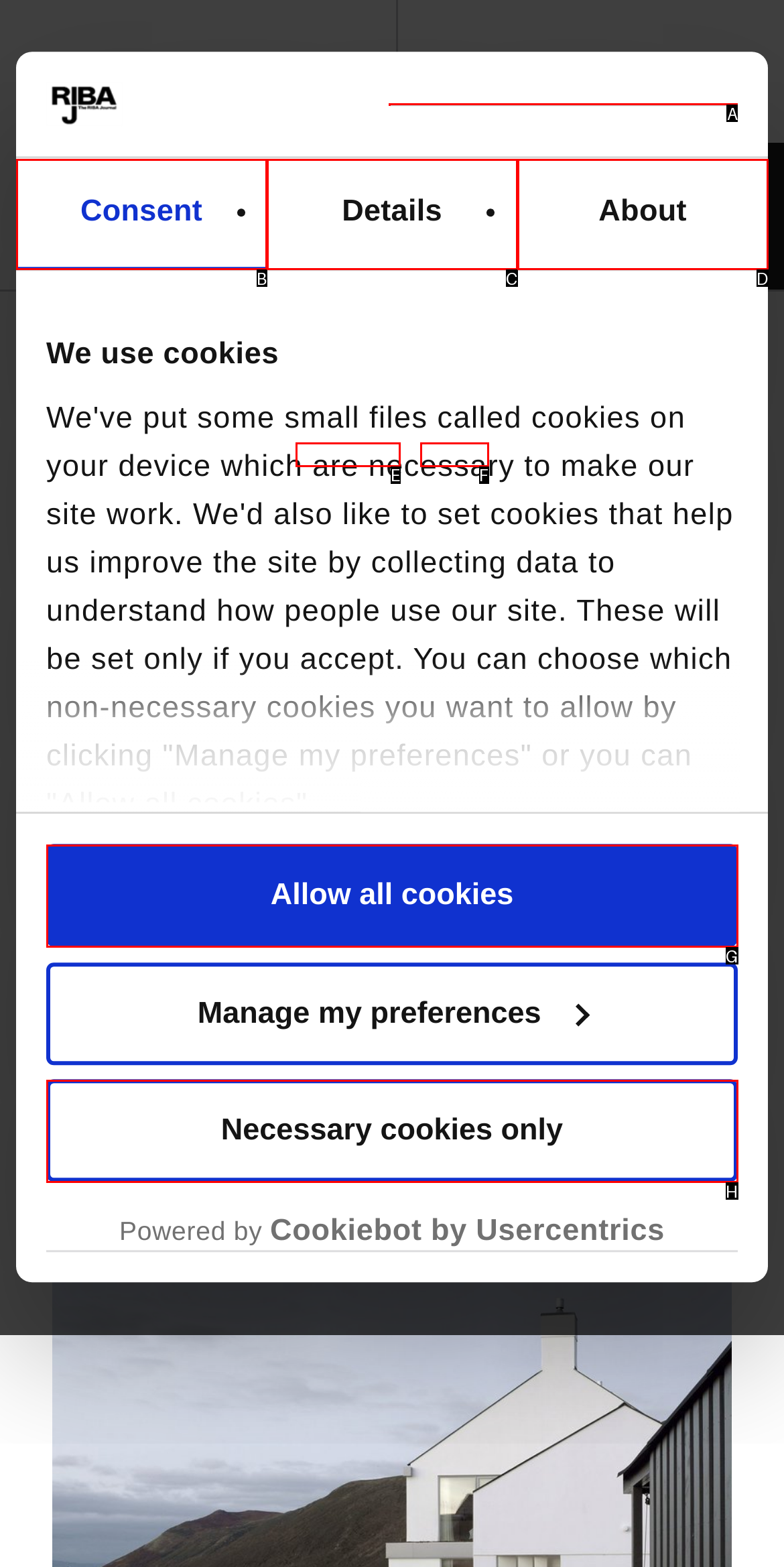Out of the given choices, which letter corresponds to the UI element required to Fill in the First Name field? Answer with the letter.

None